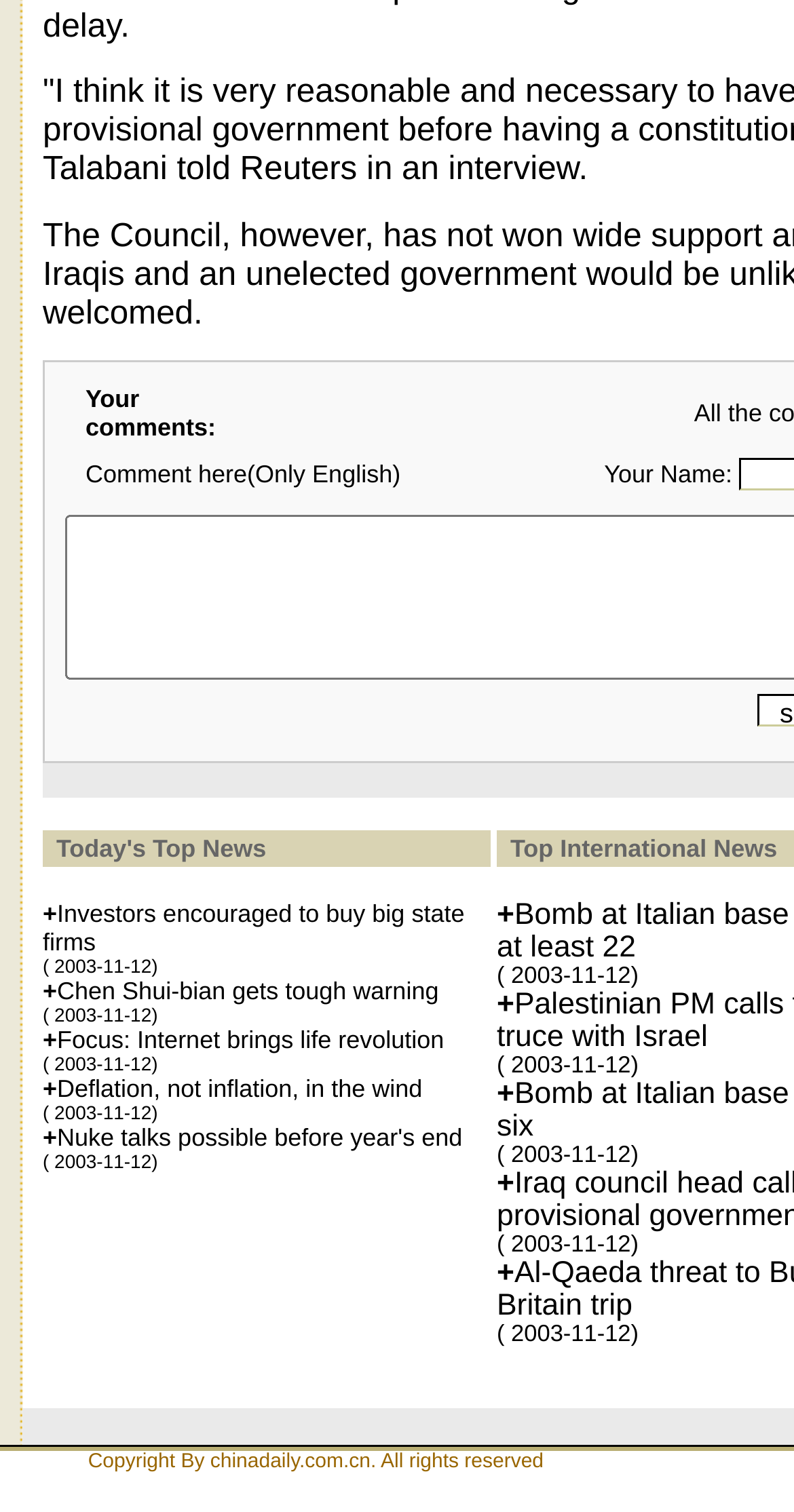Provide the bounding box coordinates of the HTML element this sentence describes: "Focus: Internet brings life revolution".

[0.072, 0.678, 0.559, 0.697]